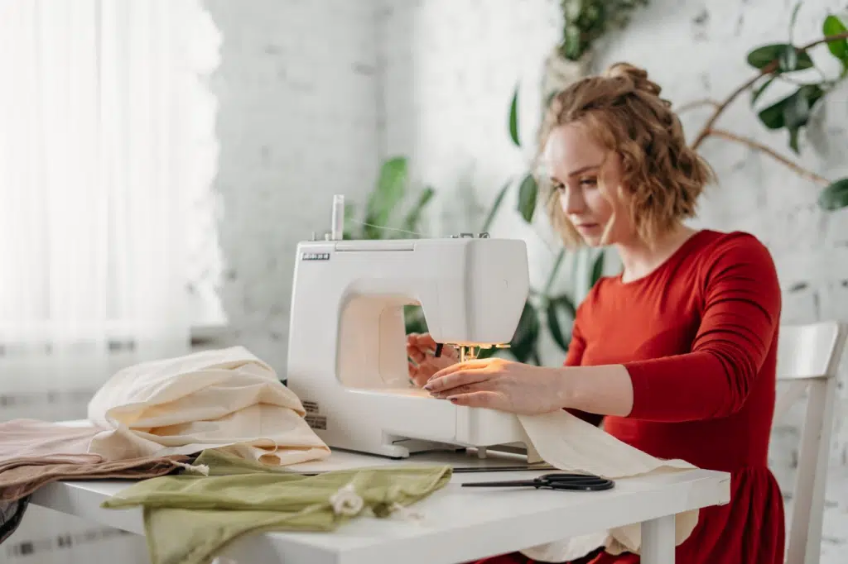Answer the following query concisely with a single word or phrase:
What is the primary source of light in the scene?

Natural light